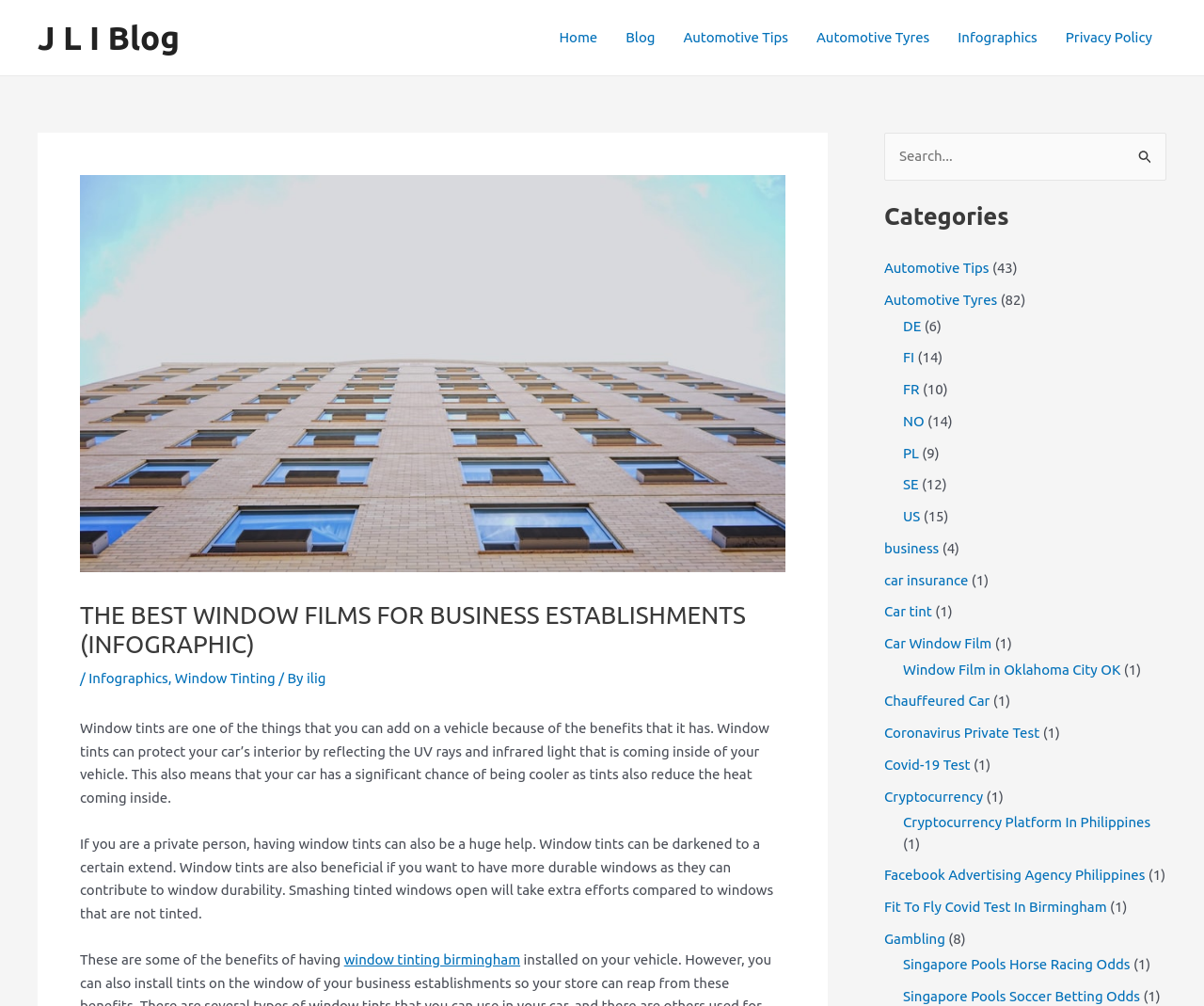Please answer the following question using a single word or phrase: 
What is the effect of window tints on window durability?

Contribute to durability